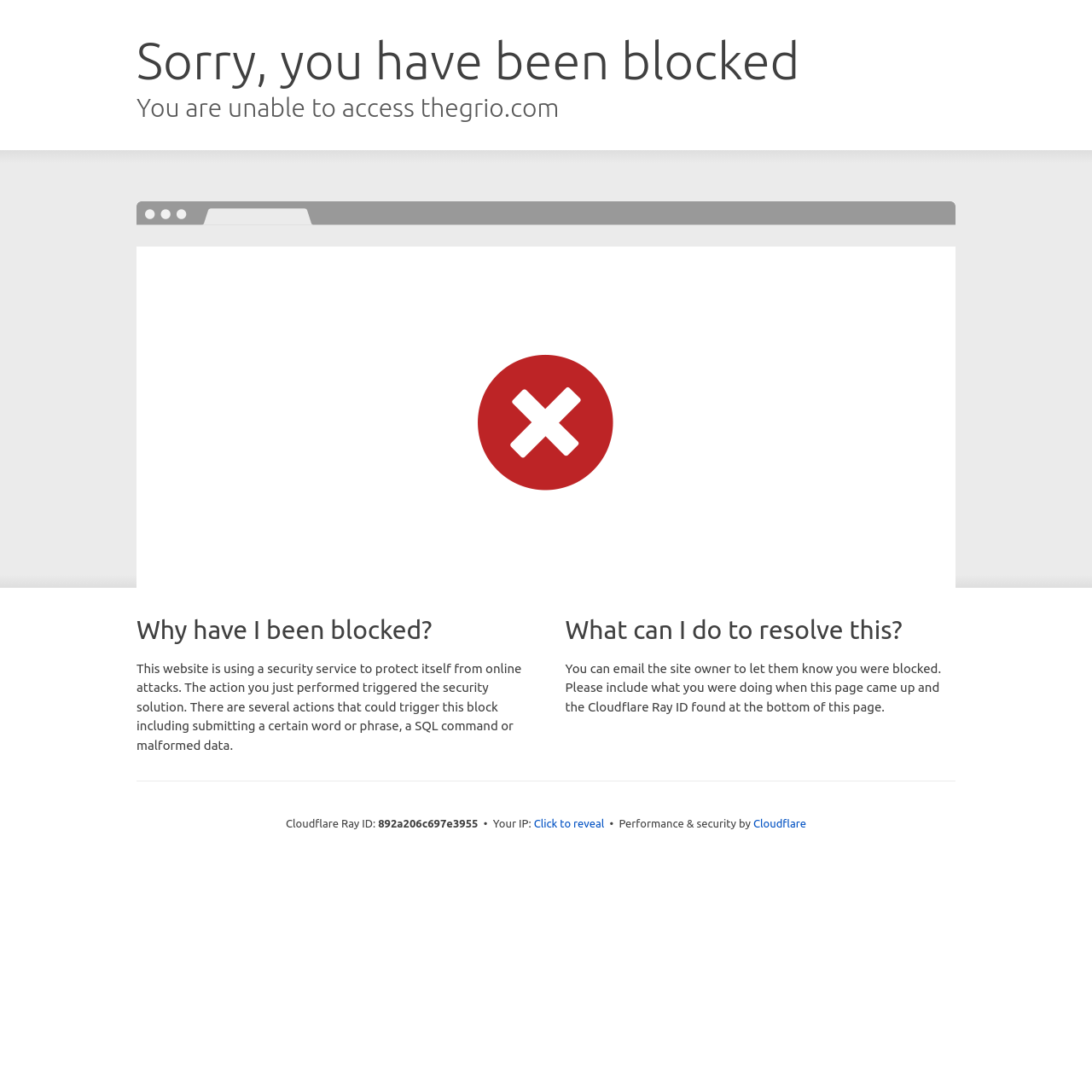Craft a detailed narrative of the webpage's structure and content.

The webpage is a Cloudflare error page, indicating that the user's access to a website has been blocked. At the top of the page, there are two headings: "Sorry, you have been blocked" and "You are unable to access thegrio.com". 

Below these headings, there is a section with a heading "Why have I been blocked?" followed by a paragraph of text explaining that the security solution has been triggered due to a specific action, such as submitting a certain word or phrase, a SQL command, or malformed data.

To the right of this section, there is another section with a heading "What can I do to resolve this?" followed by a paragraph of text suggesting that the user can email the site owner to report the issue and providing instructions on what information to include.

At the bottom of the page, there is a section with several lines of text, including "Cloudflare Ray ID:", a unique ID, and "Your IP:", with a button "Click to reveal" next to it. There is also a line of text "Performance & security by" followed by a link to "Cloudflare".